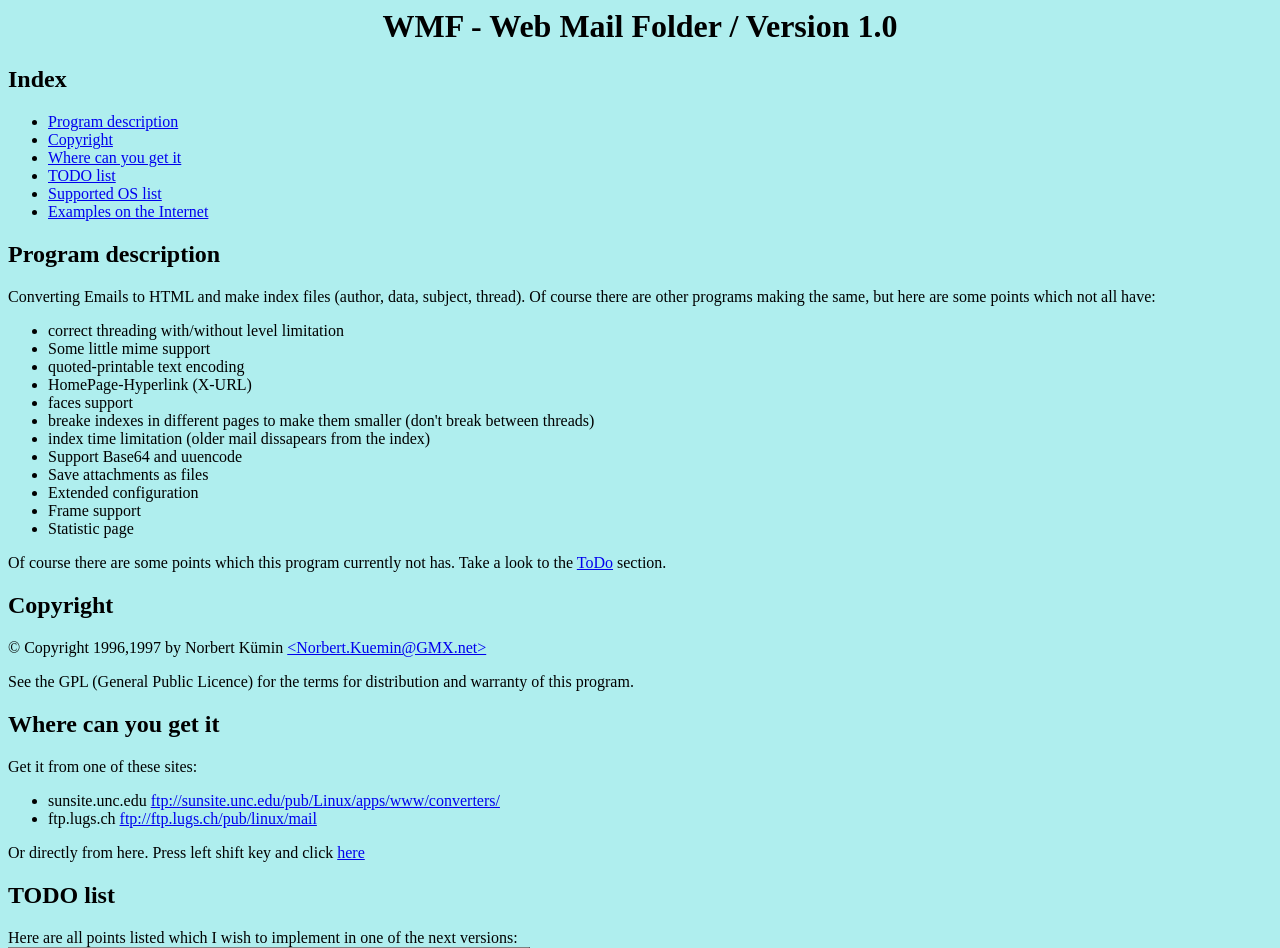Answer in one word or a short phrase: 
What type of encoding is supported?

quoted-printable and Base64